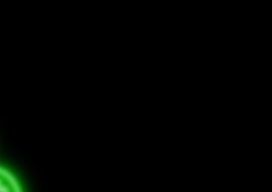Give a one-word or one-phrase response to the question: 
What is the theme of the webpage?

Quests or challenges